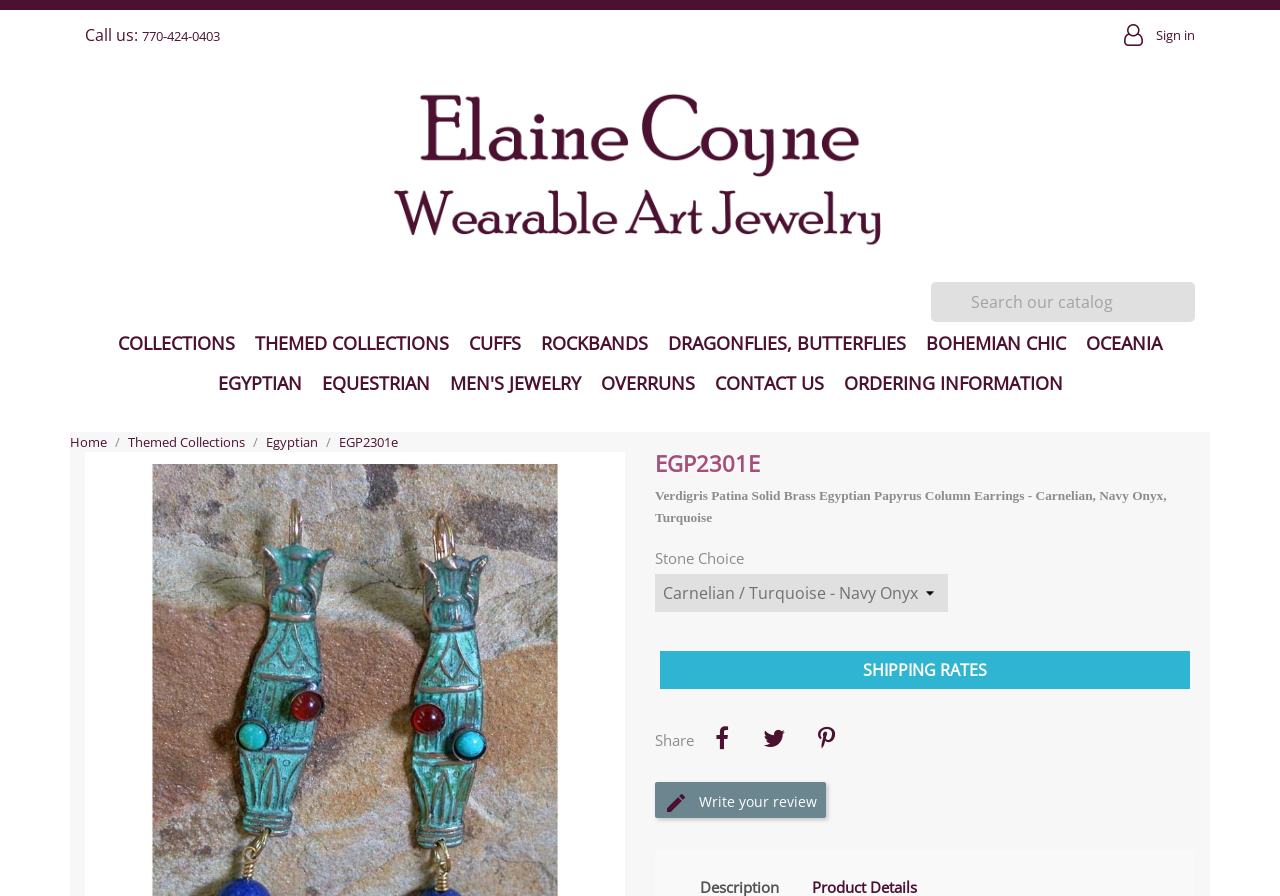How many links are in the top navigation menu?
Please give a detailed and elaborate answer to the question based on the image.

I counted the links in the top navigation menu, starting from 'COLLECTIONS' to 'CONTACT US', and found a total of 7 links.